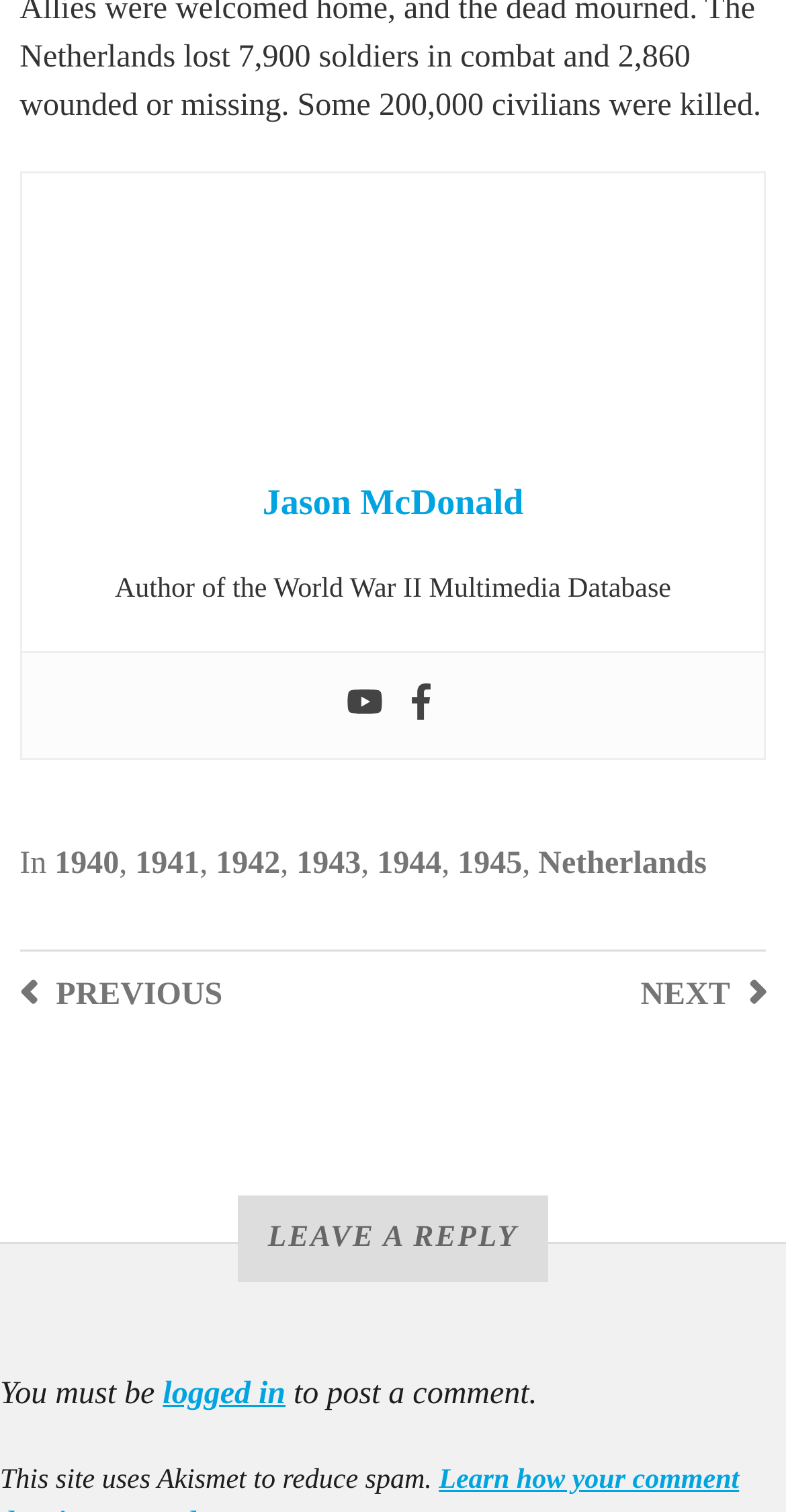Please specify the bounding box coordinates of the region to click in order to perform the following instruction: "Leave a reply".

[0.0, 0.79, 1.0, 0.848]